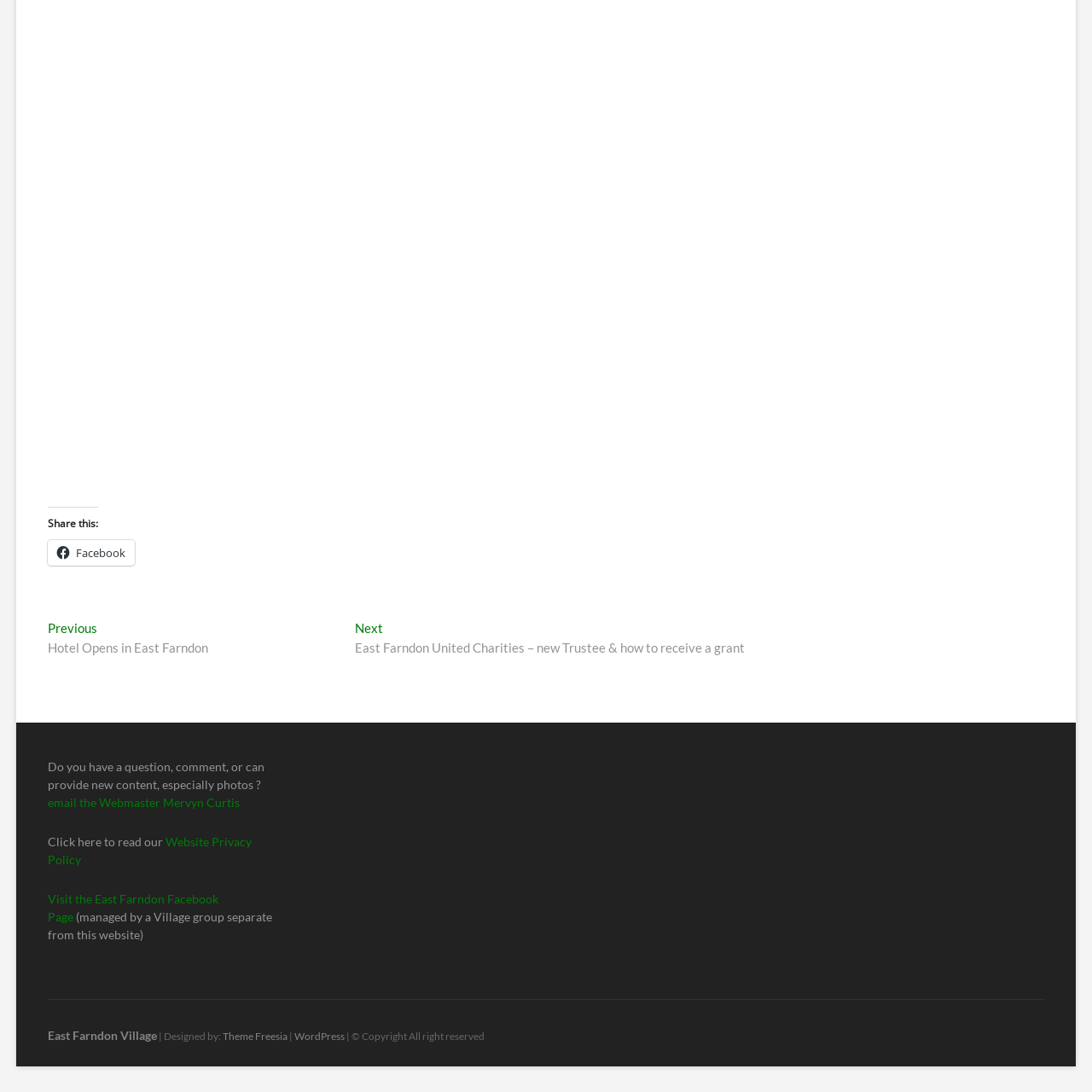Locate the bounding box coordinates of the element's region that should be clicked to carry out the following instruction: "Share on Facebook". The coordinates need to be four float numbers between 0 and 1, i.e., [left, top, right, bottom].

[0.044, 0.495, 0.124, 0.518]